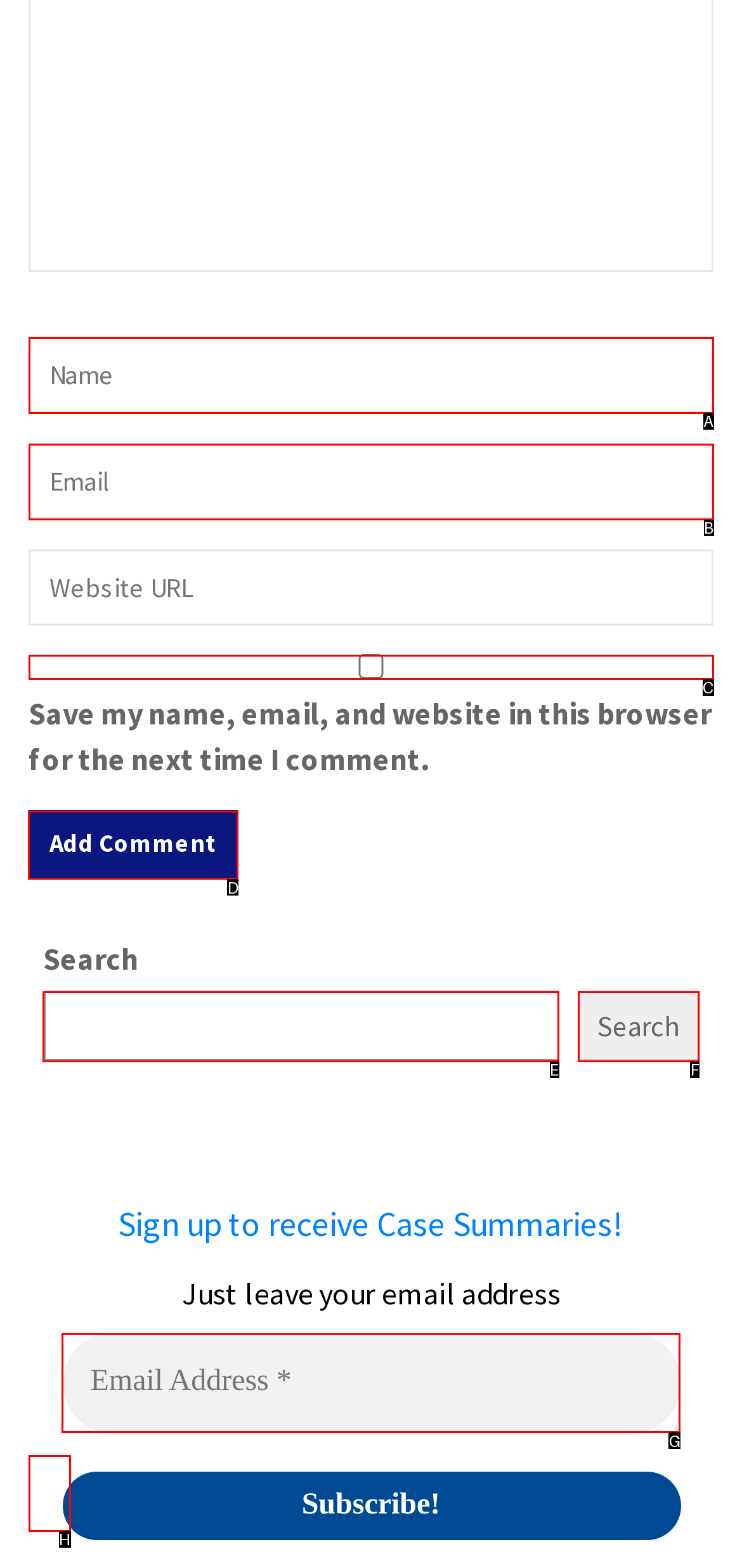Identify the appropriate choice to fulfill this task: Add a comment
Respond with the letter corresponding to the correct option.

D